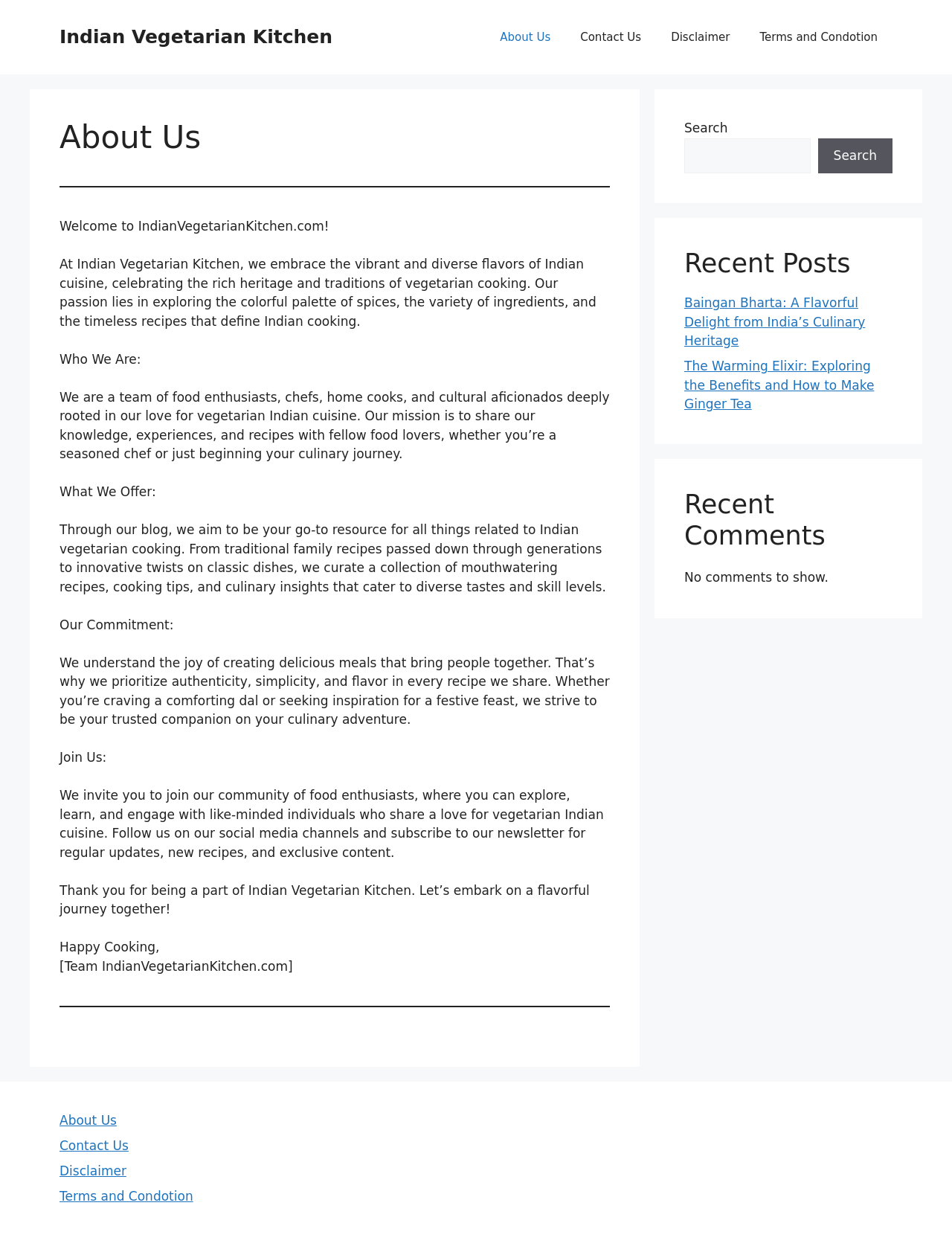Answer the following inquiry with a single word or phrase:
How many recent posts are listed?

2